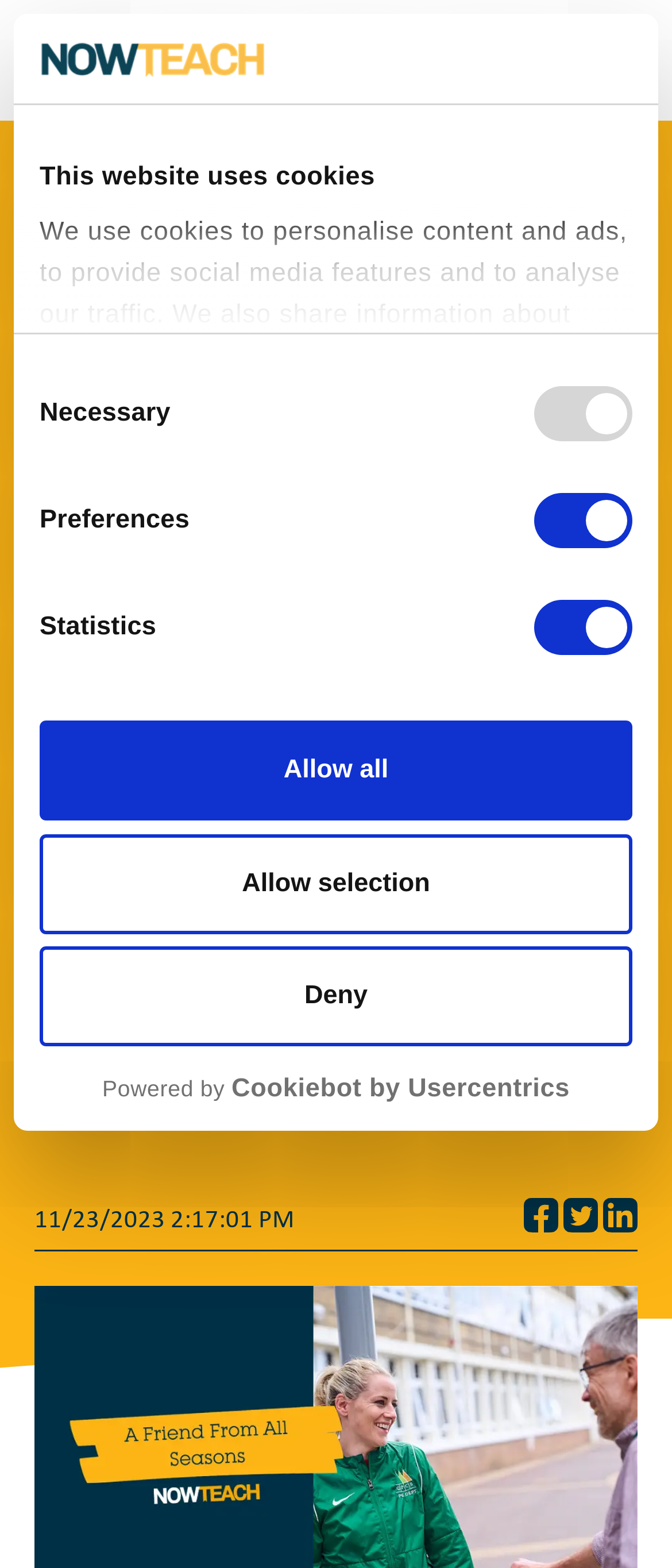Please determine the main heading text of this webpage.

A Friend From All Seasons: Why intergenerational relationships matter